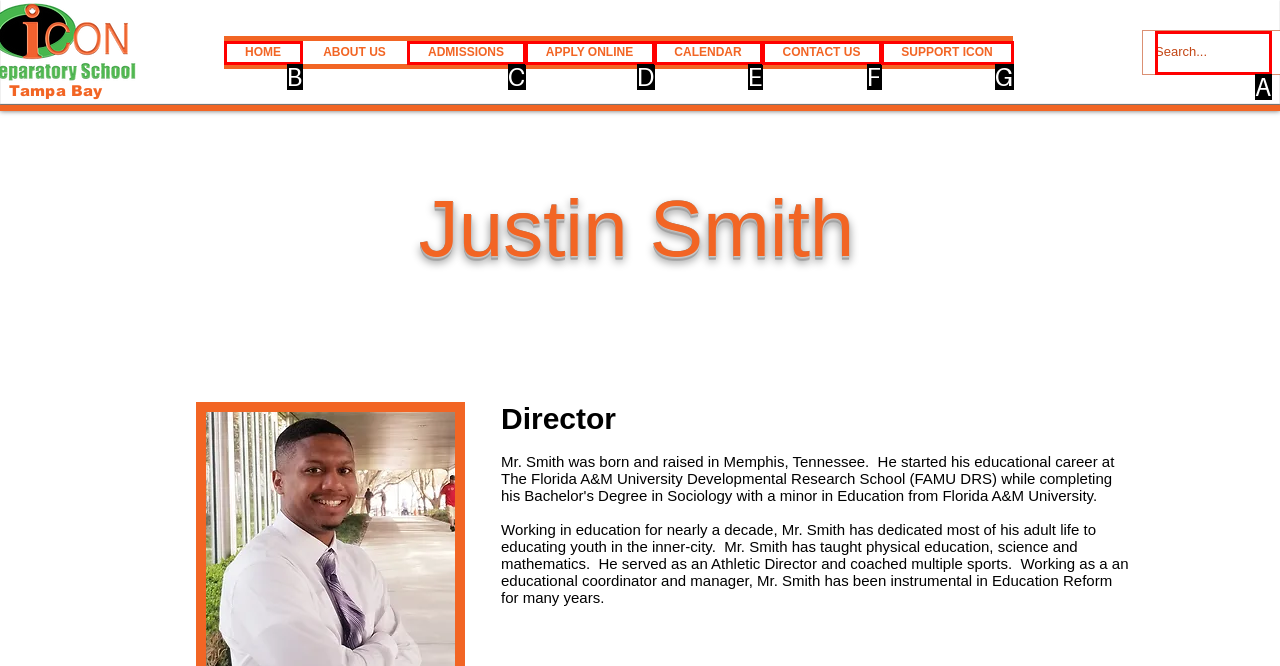Select the HTML element that corresponds to the description: aria-label="Search..." name="q" placeholder="Search...". Answer with the letter of the matching option directly from the choices given.

A